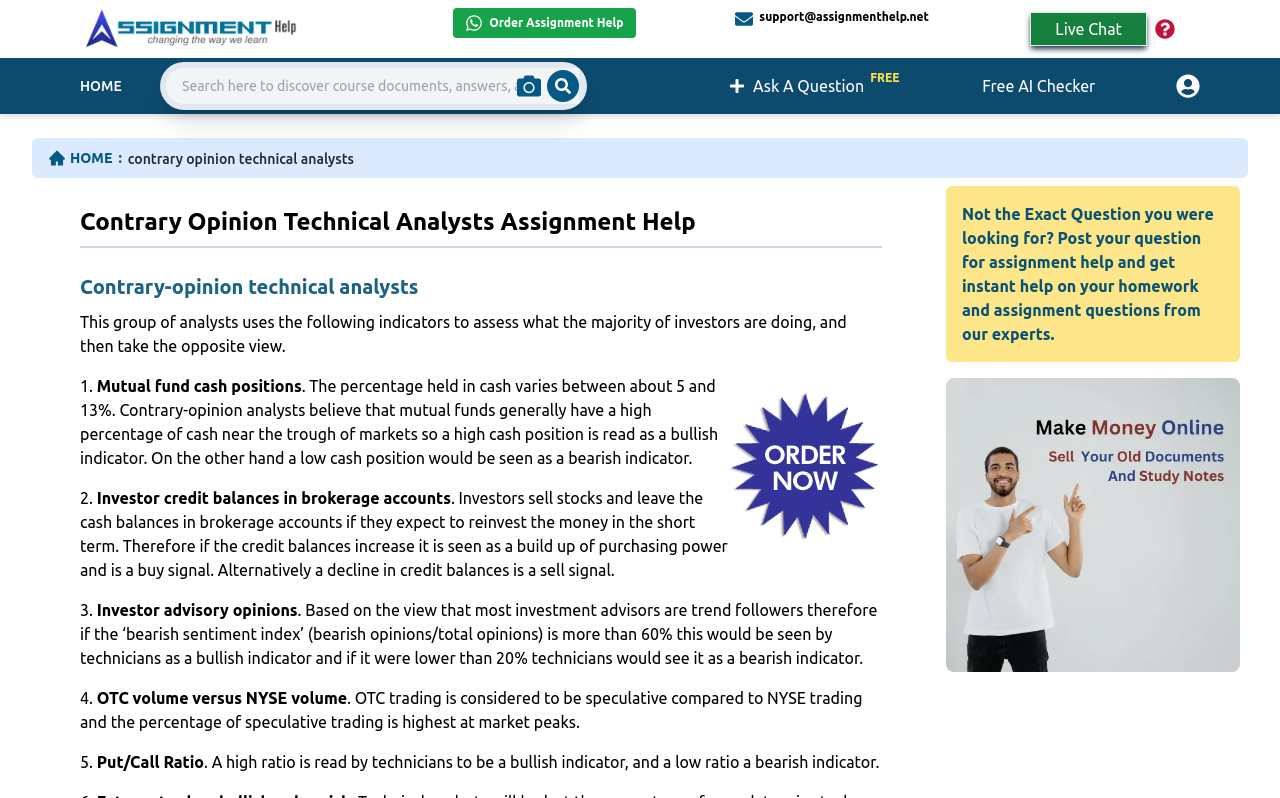Pinpoint the bounding box coordinates of the element that must be clicked to accomplish the following instruction: "Click on the 'Car service Reading in 2024' link". The coordinates should be in the format of four float numbers between 0 and 1, i.e., [left, top, right, bottom].

None